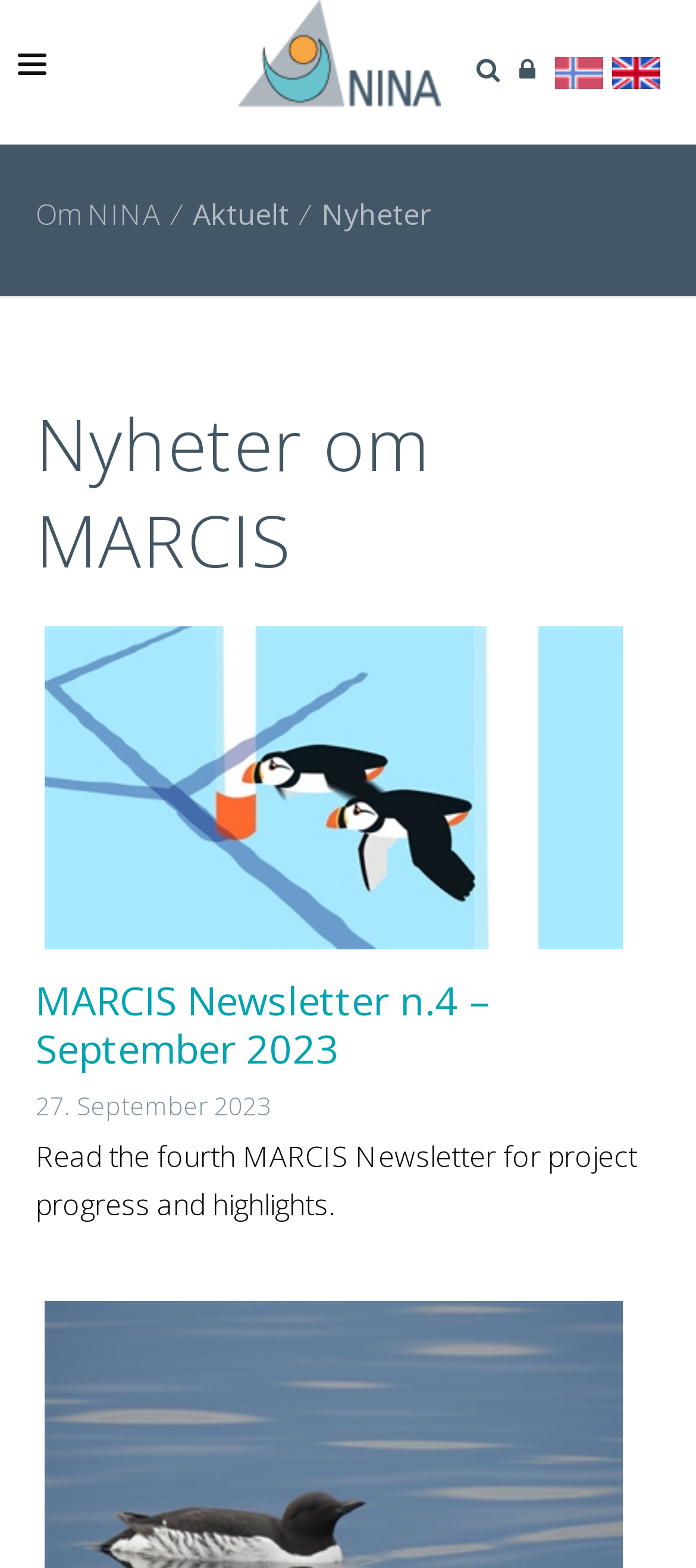What is the topic of the first link under the header?
Using the image, provide a concise answer in one word or a short phrase.

BIODIVERSITY